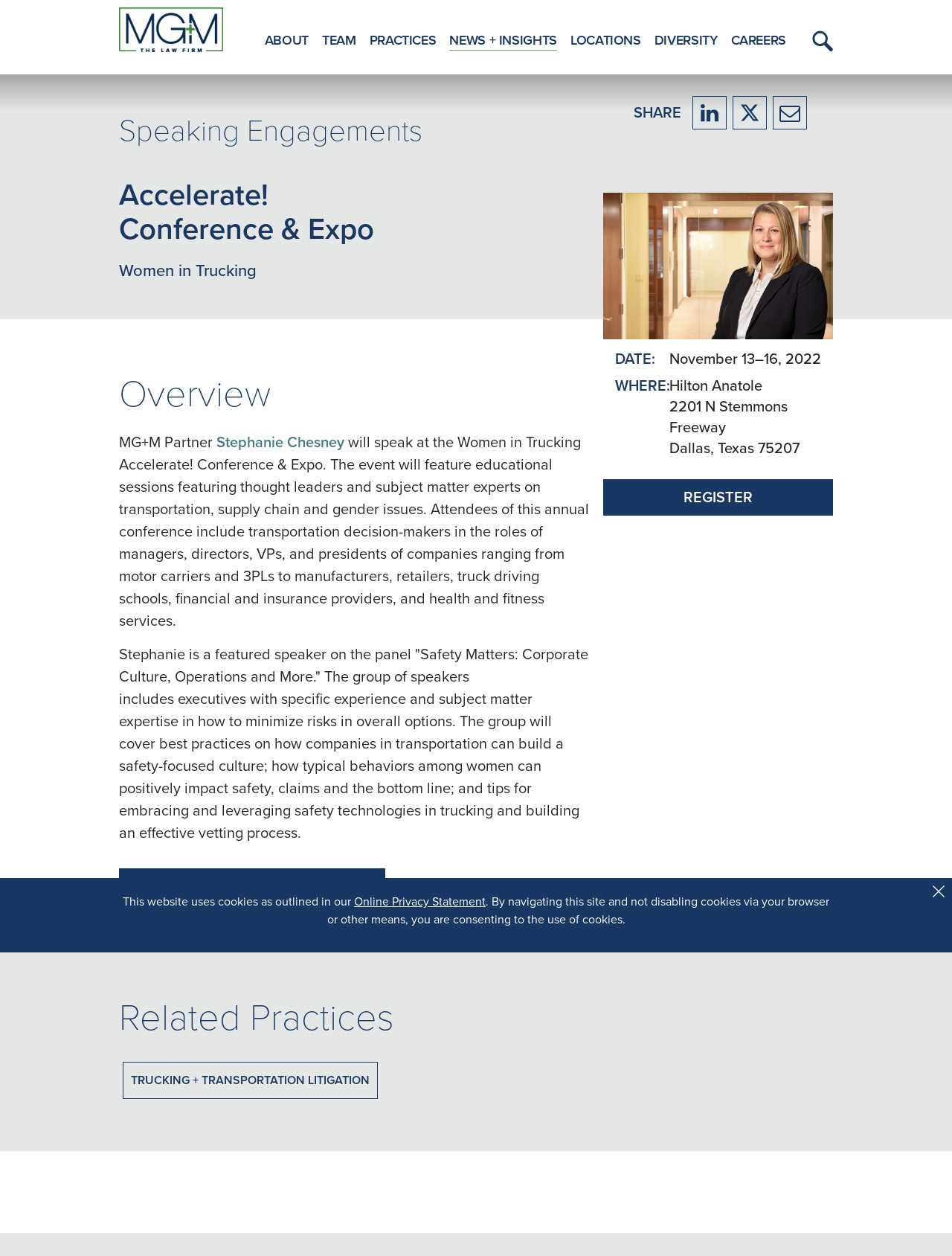Who is the speaker at the conference?
Please provide a single word or phrase as your answer based on the image.

Stephanie Chesney